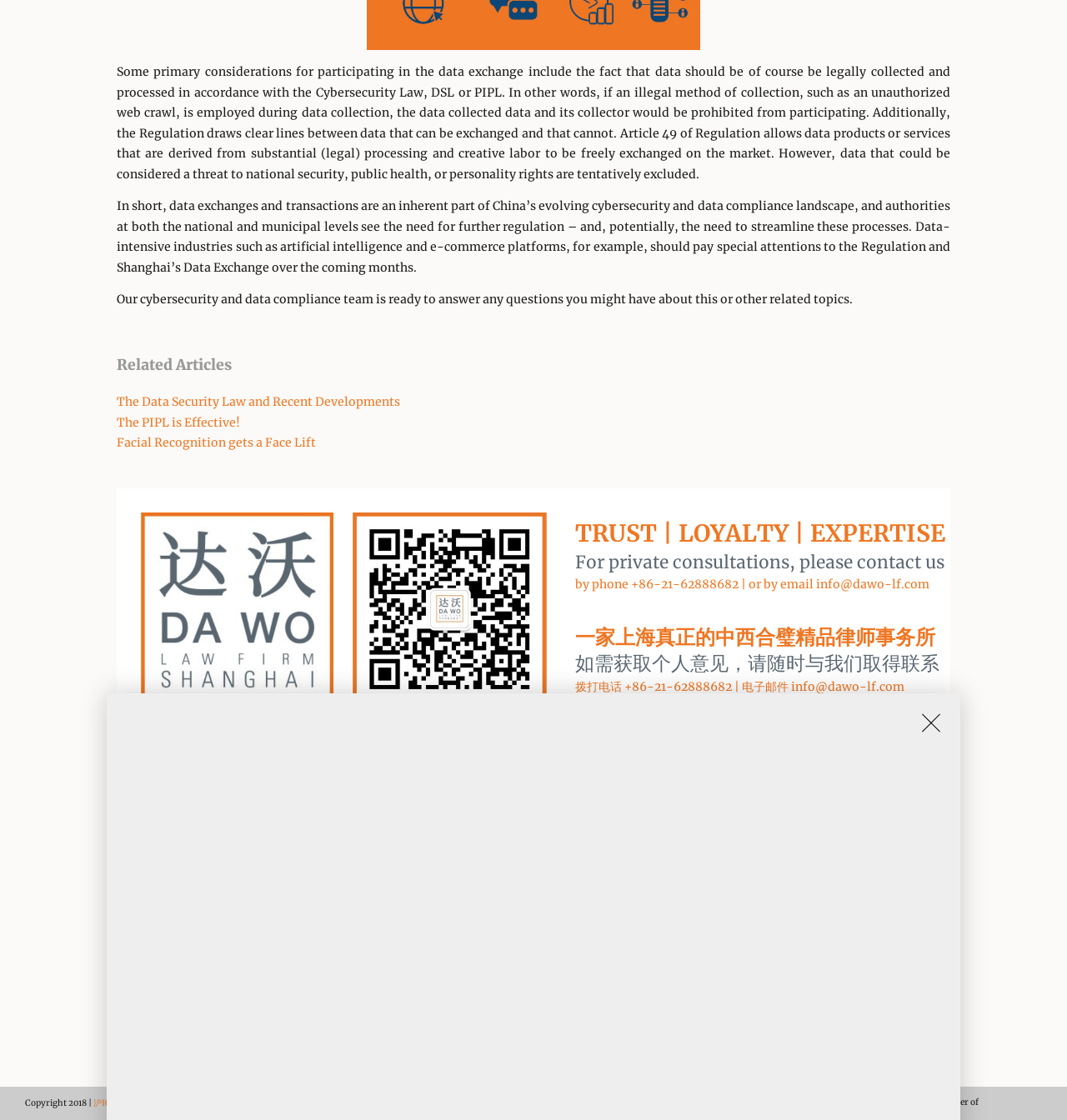Determine the bounding box coordinates for the clickable element to execute this instruction: "Contact us by email". Provide the coordinates as four float numbers between 0 and 1, i.e., [left, top, right, bottom].

[0.765, 0.515, 0.871, 0.529]